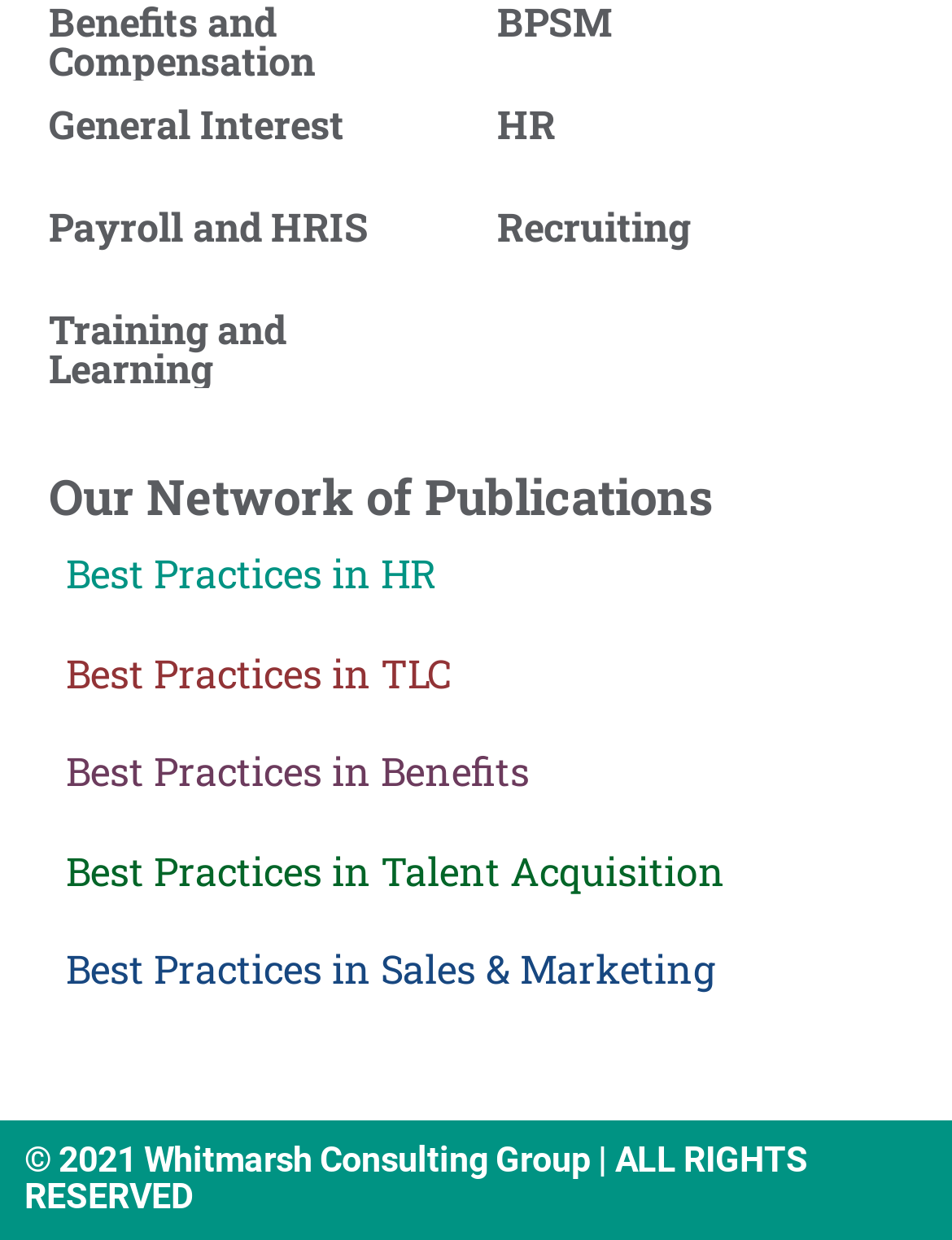What is the copyright year?
From the screenshot, provide a brief answer in one word or phrase.

2021